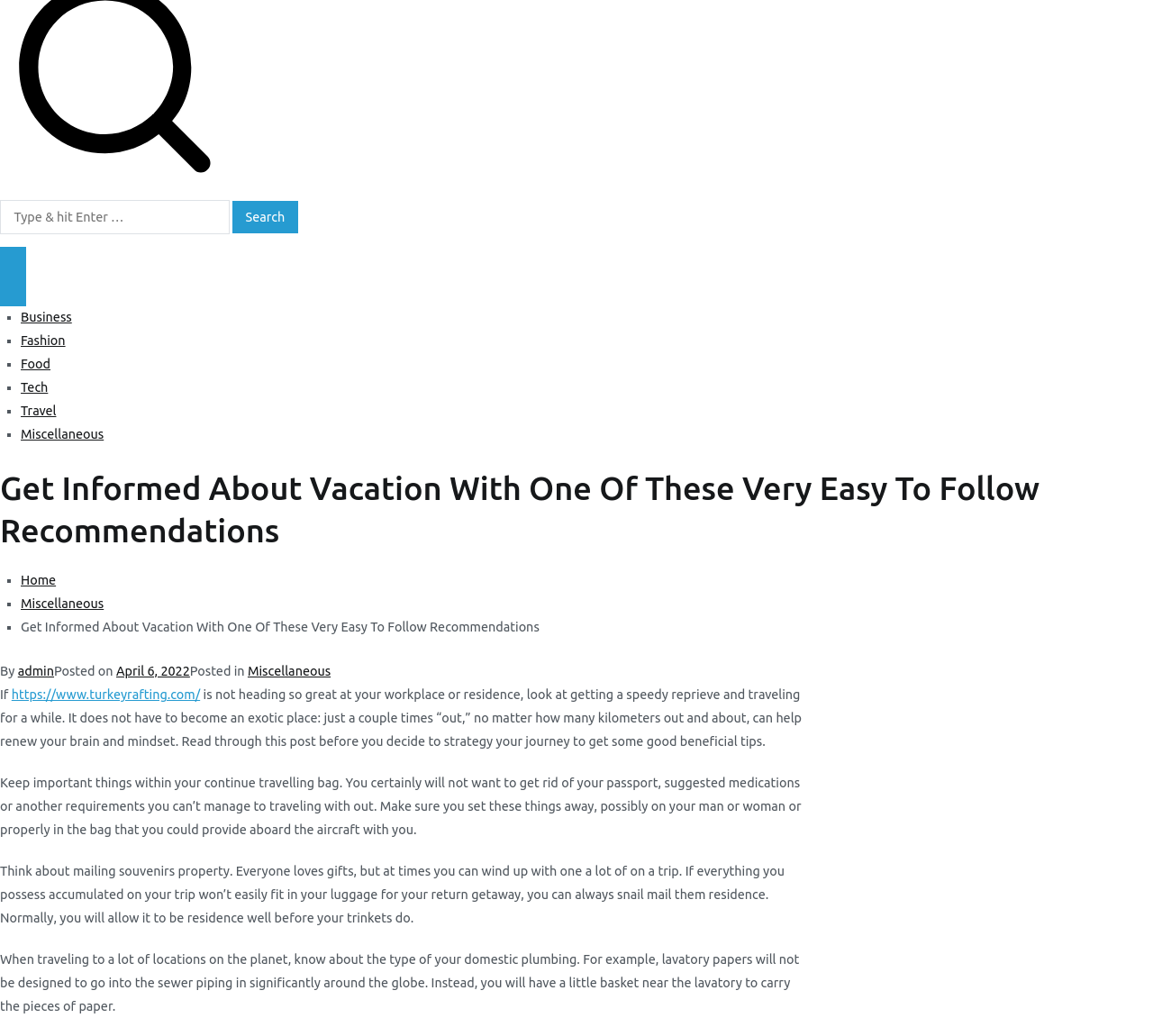Please reply with a single word or brief phrase to the question: 
What is the author of the article?

admin